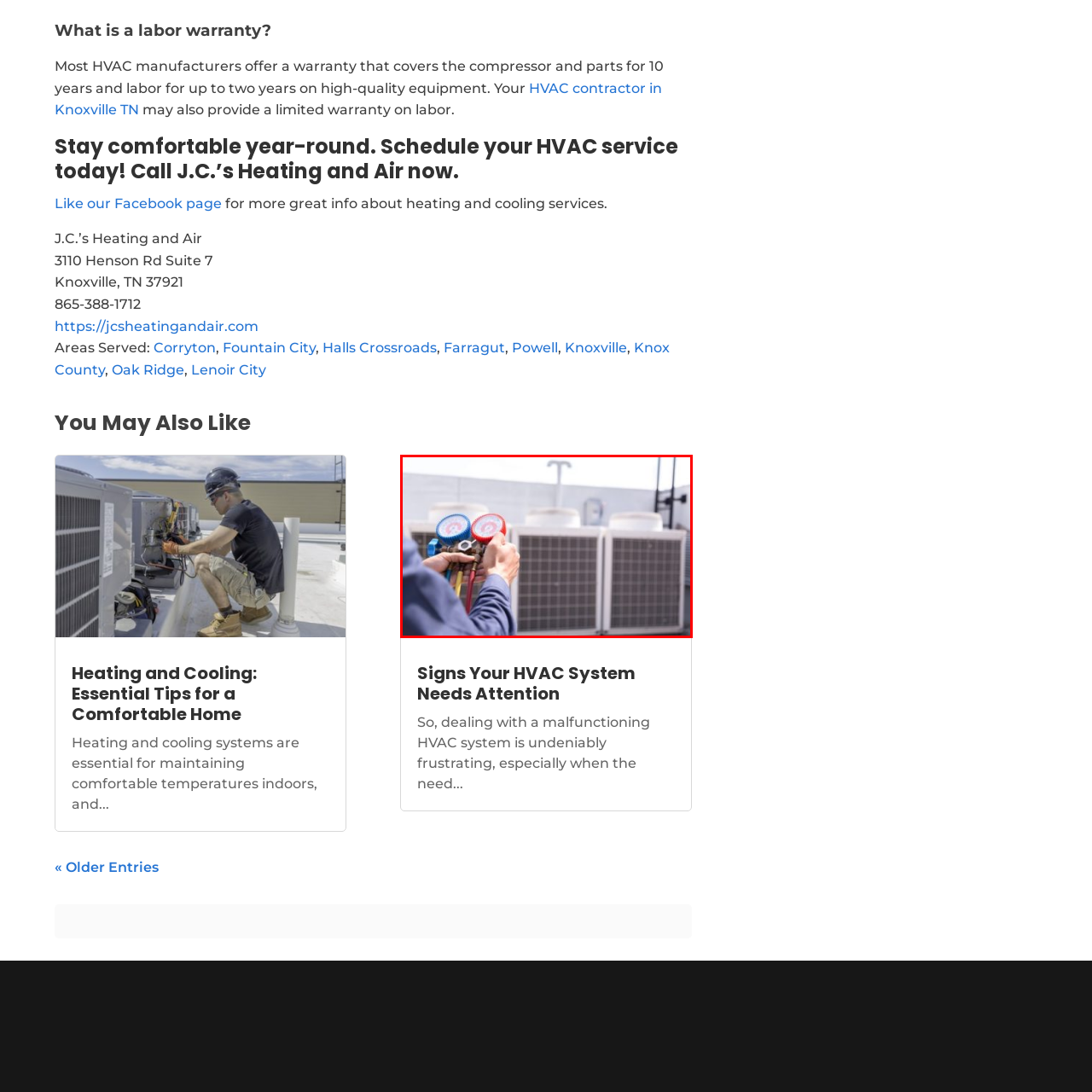Look closely at the image within the red-bordered box and thoroughly answer the question below, using details from the image: What do the red and blue dials indicate?

The red and blue dials on the manifold gauges indicate the pressure levels of refrigerants in the system, which is crucial information for diagnosing and servicing HVAC systems.